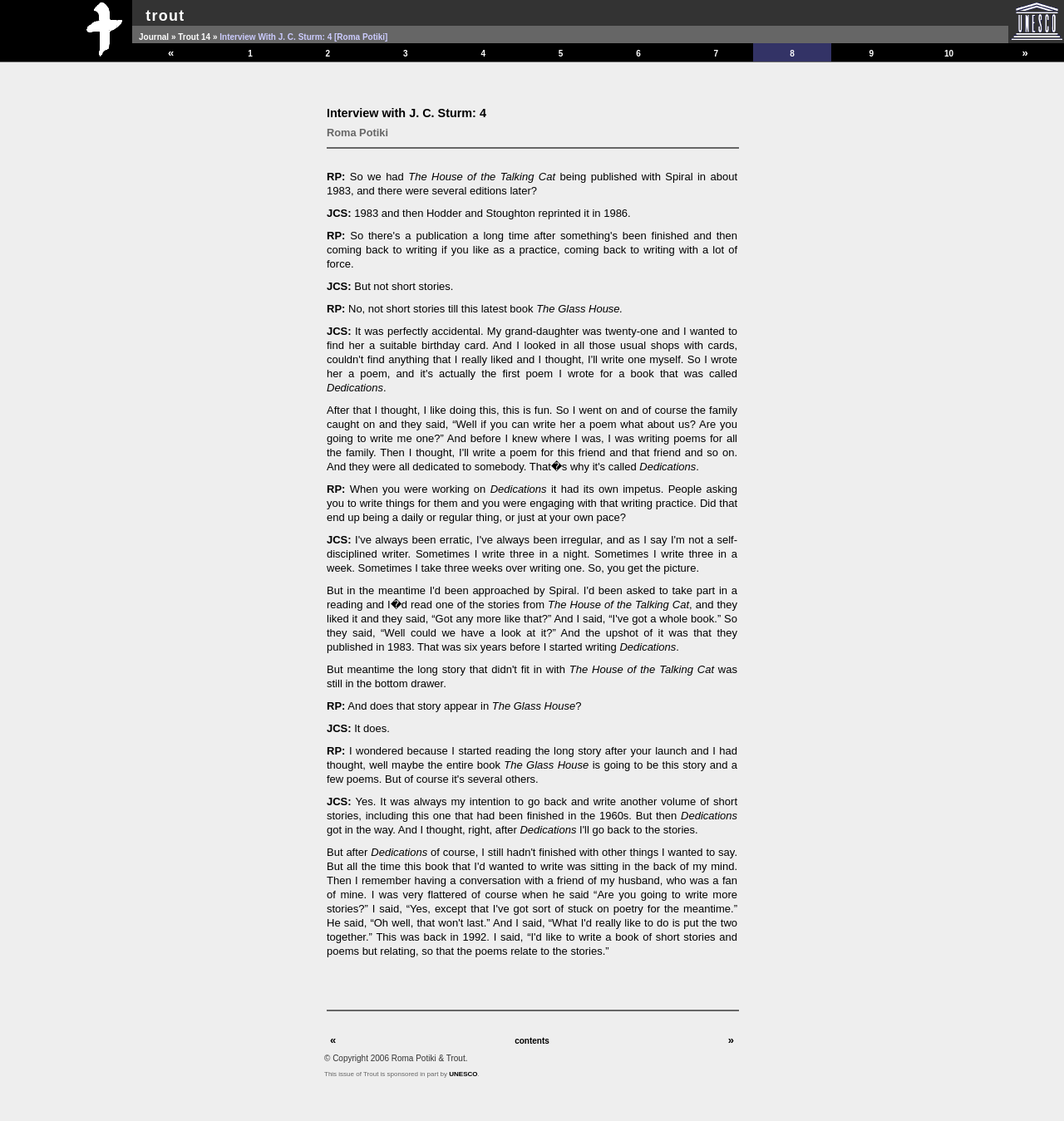Indicate the bounding box coordinates of the element that needs to be clicked to satisfy the following instruction: "Click on the link 'Journal'". The coordinates should be four float numbers between 0 and 1, i.e., [left, top, right, bottom].

[0.13, 0.025, 0.159, 0.038]